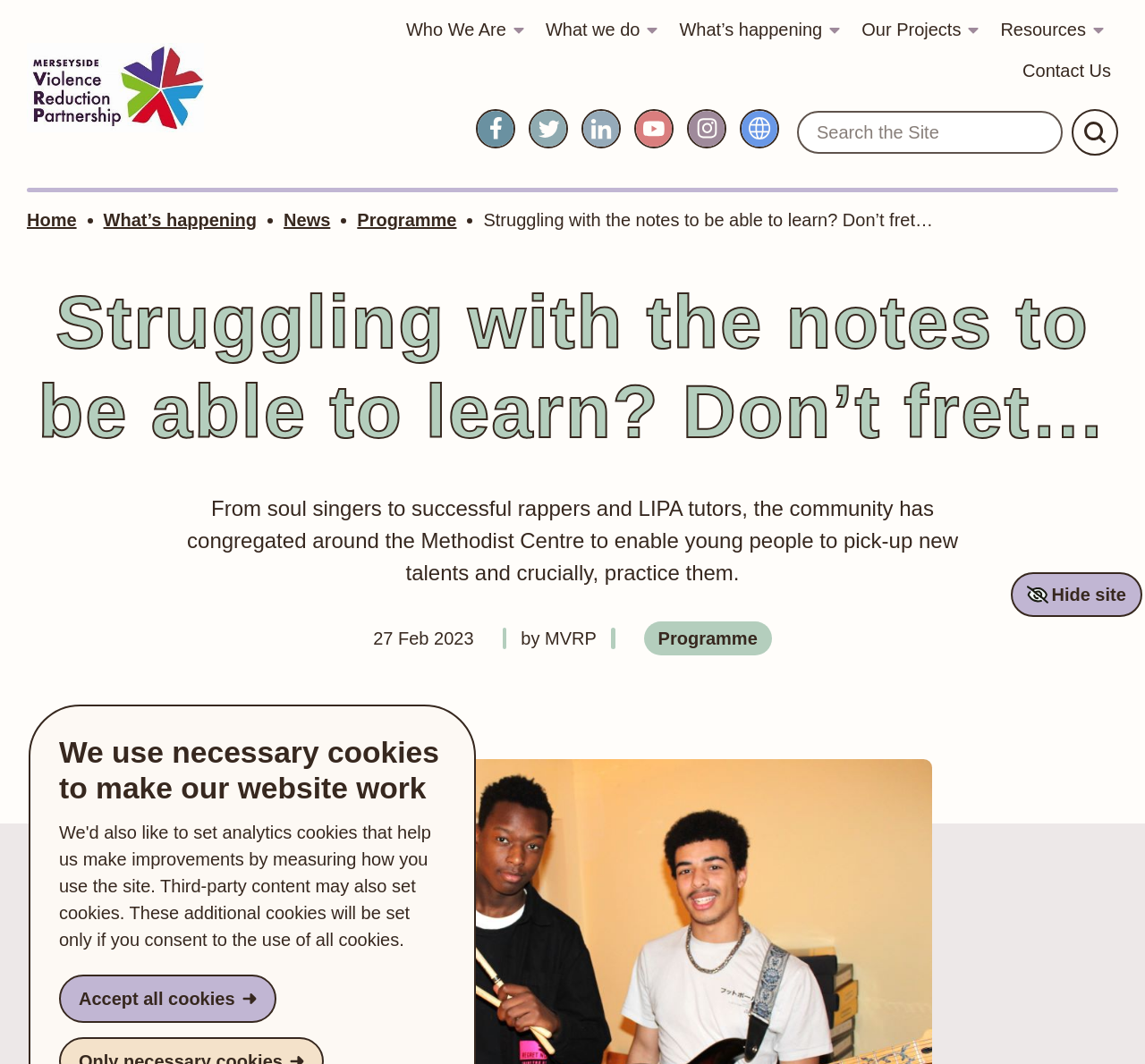Describe the entire webpage, focusing on both content and design.

The webpage appears to be an article or blog post from the Merseyside Violence Reduction Partnership. At the top, there is a navigation menu with links to various sections of the website, including "Who We Are", "What we do", "What's happening", "Our Projects", "Resources", and "Contact Us". Below the navigation menu, there are social media links to Facebook, Twitter, LinkedIn, YouTube, Instagram, and Google Translate.

The main content of the webpage is an article with a heading "Struggling with the notes to be able to learn? Don’t fret…". The article text is divided into several paragraphs, with the first paragraph describing how the community has come together to help young people develop new talents and practice them. The article also includes a date "27 Feb 2023" and an author credit "by MVRP".

There is a link to a "Programme" section in the middle of the article, and below that, there is an image description "‘Grassing or Grooming’ project, a picture of two young men." The article continues with more text, and at the bottom, there is a notice about necessary cookies and an "Accept all cookies" button.

On the top right side of the webpage, there is a search box with a submit button, and above that, there is a link to "Hide site". On the top left side, there is a link to the website's homepage.